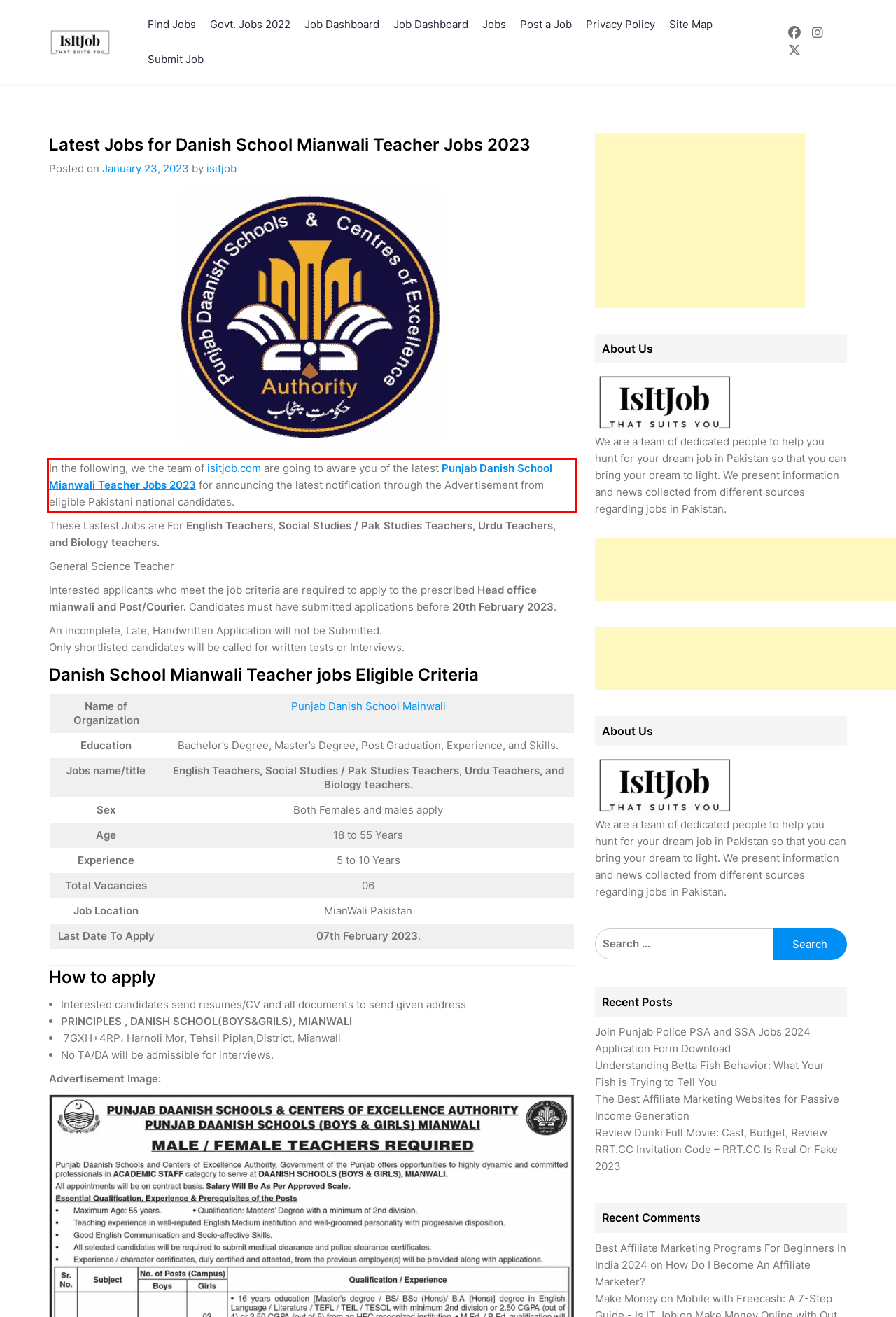Within the screenshot of the webpage, there is a red rectangle. Please recognize and generate the text content inside this red bounding box.

In the following, we the team of isitjob.com are going to aware you of the latest Punjab Danish School Mianwali Teacher Jobs 2023 for announcing the latest notification through the Advertisement from eligible Pakistani national candidates.